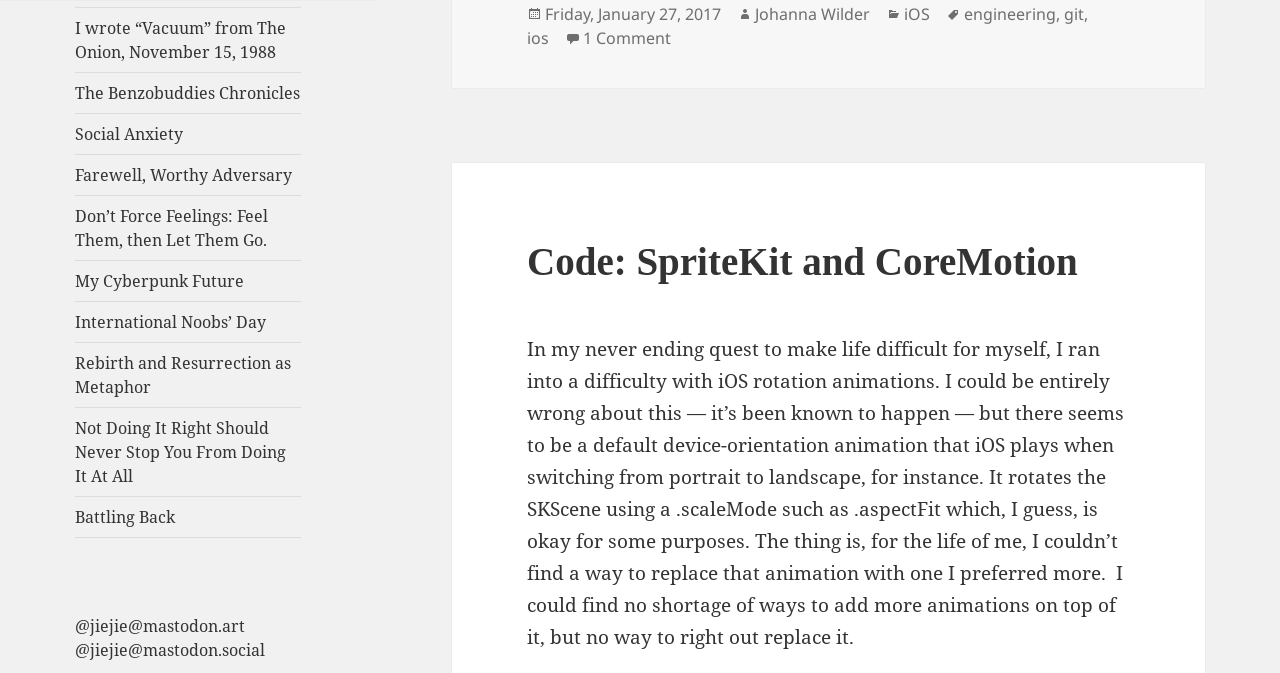Bounding box coordinates must be specified in the format (top-left x, top-left y, bottom-right x, bottom-right y). All values should be floating point numbers between 0 and 1. What are the bounding box coordinates of the UI element described as: My Cyberpunk Future

[0.059, 0.389, 0.235, 0.448]